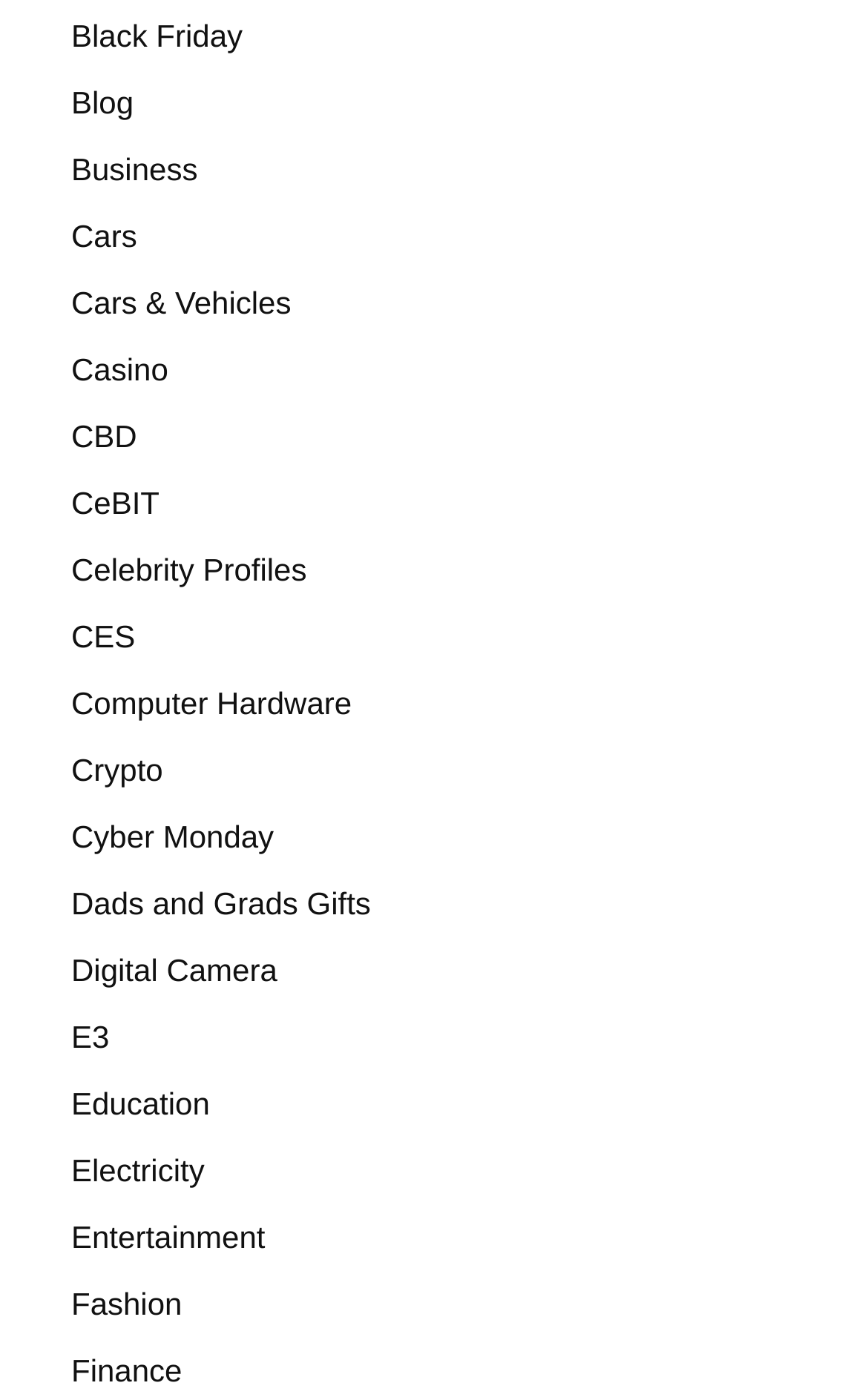Give a one-word or short phrase answer to this question: 
How many categories are listed?

21